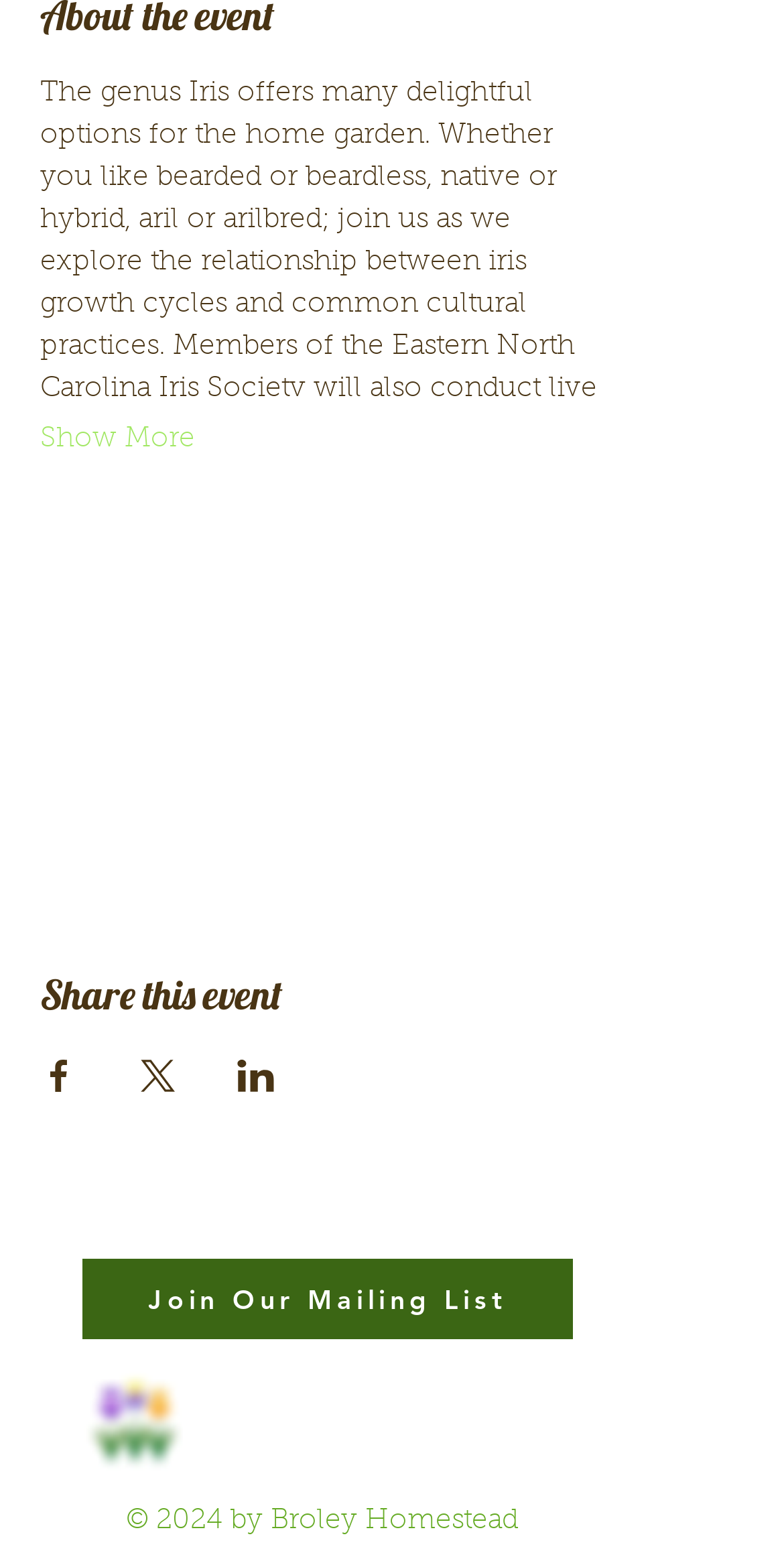Please provide a one-word or short phrase answer to the question:
What is the name of the blog?

World of Irises